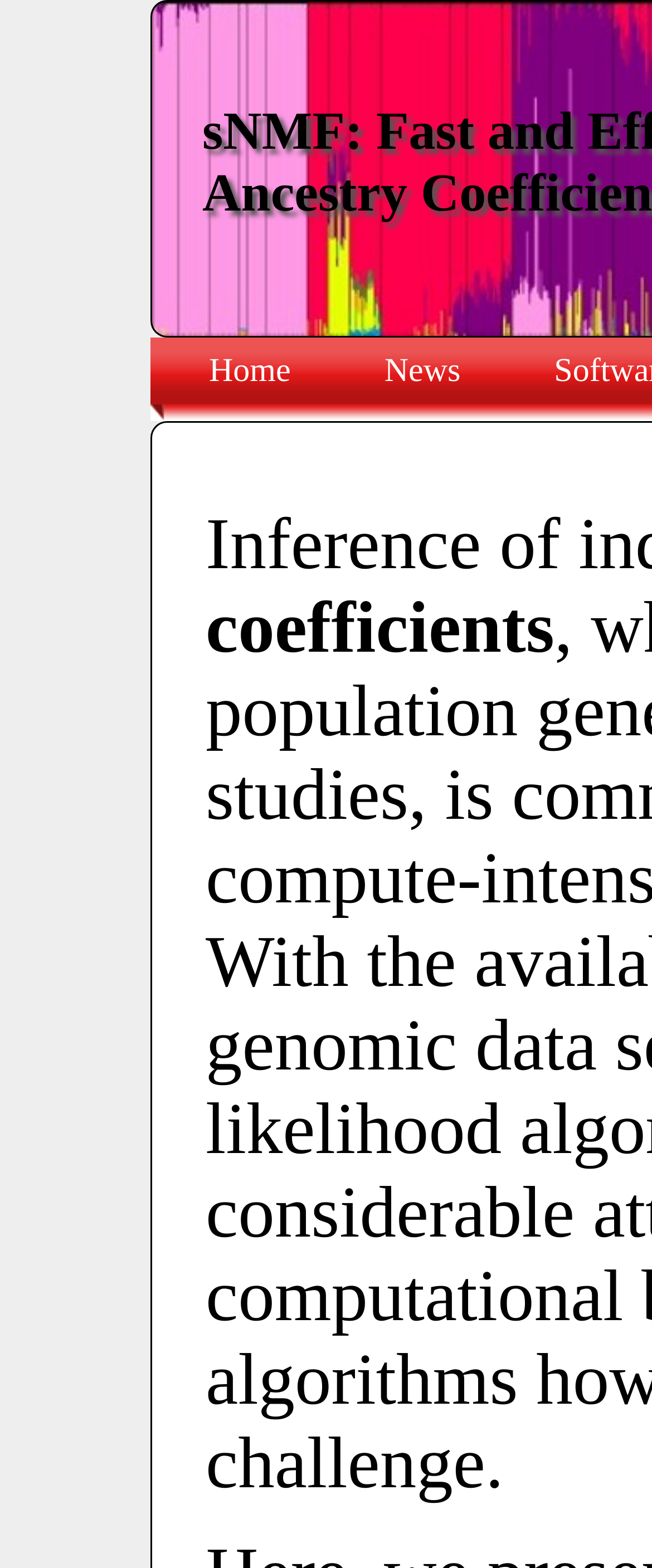Given the element description News, predict the bounding box coordinates for the UI element in the webpage screenshot. The format should be (top-left x, top-left y, bottom-right x, bottom-right y), and the values should be between 0 and 1.

[0.518, 0.215, 0.778, 0.301]